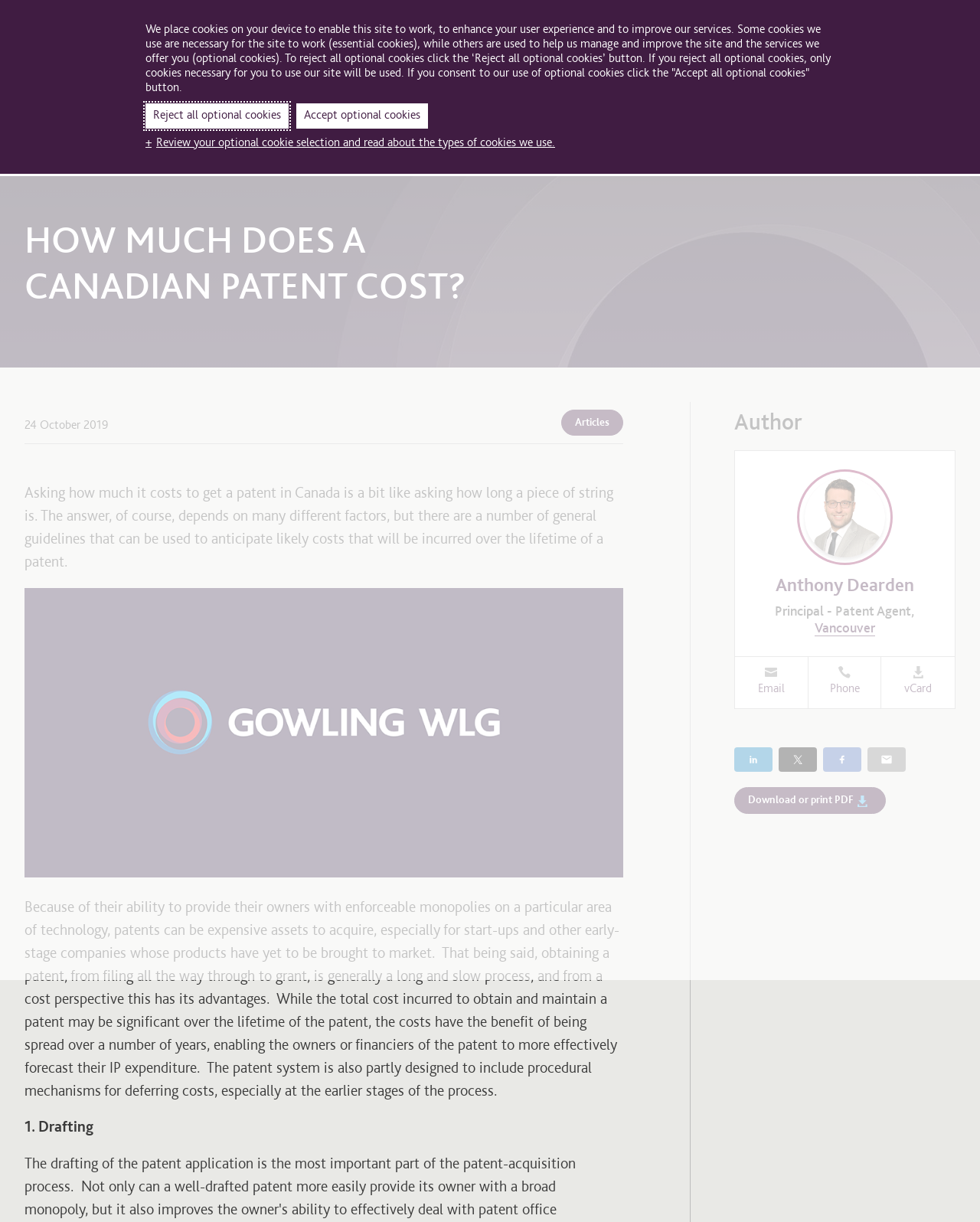Generate a thorough caption detailing the webpage content.

This webpage is about the cost of getting a patent in Canada. At the top, there is a navigation menu with links to "About us", "Careers", "Contact us", and other sections. Below this, there is a search bar and a button to submit a search query. 

On the left side, there is a secondary navigation menu with links to "People", "Sectors", "Services", and other categories. 

The main content of the page is an article titled "HOW MUCH DOES A CANADIAN PATENT COST?" with a publication date of "24 October 2019". The article discusses the factors that affect the cost of getting a patent in Canada and provides general guidelines for anticipating these costs. 

The article is divided into sections, including "Drafting", and there are several paragraphs of text explaining the patent process and its associated costs. 

On the right side, there is a section with information about the author, Anthony Dearden, including a photo, his title, and contact information. 

Below the article, there are social media sharing buttons for LinkedIn, Twitter, Facebook, and email. There is also a link to download or print a PDF version of the article. 

At the very bottom of the page, there is a dialog box with information about cookies used on the site, including essential and optional cookies, and buttons to accept or reject these cookies.